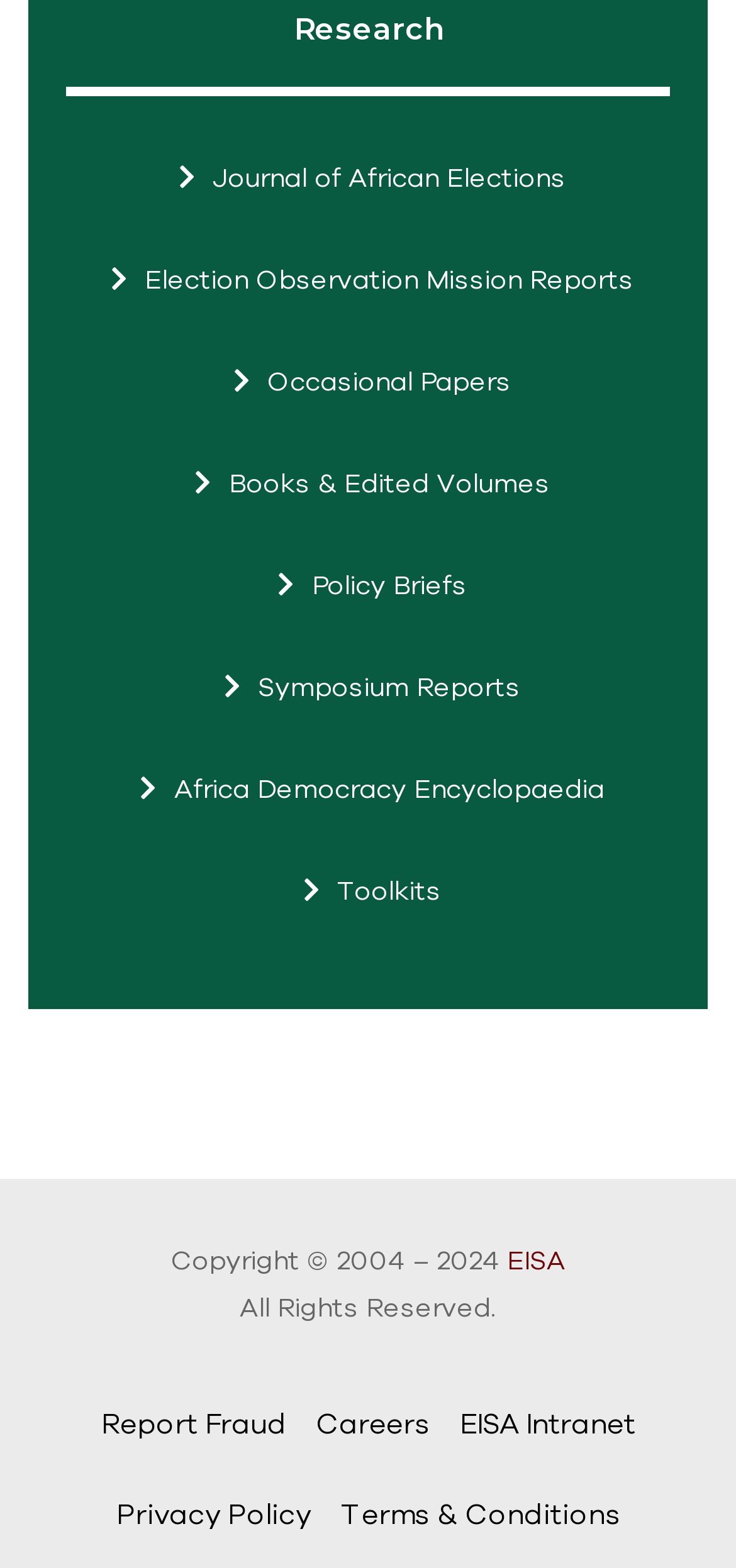Bounding box coordinates are specified in the format (top-left x, top-left y, bottom-right x, bottom-right y). All values are floating point numbers bounded between 0 and 1. Please provide the bounding box coordinate of the region this sentence describes: Terms & Conditions

[0.463, 0.937, 0.842, 0.994]